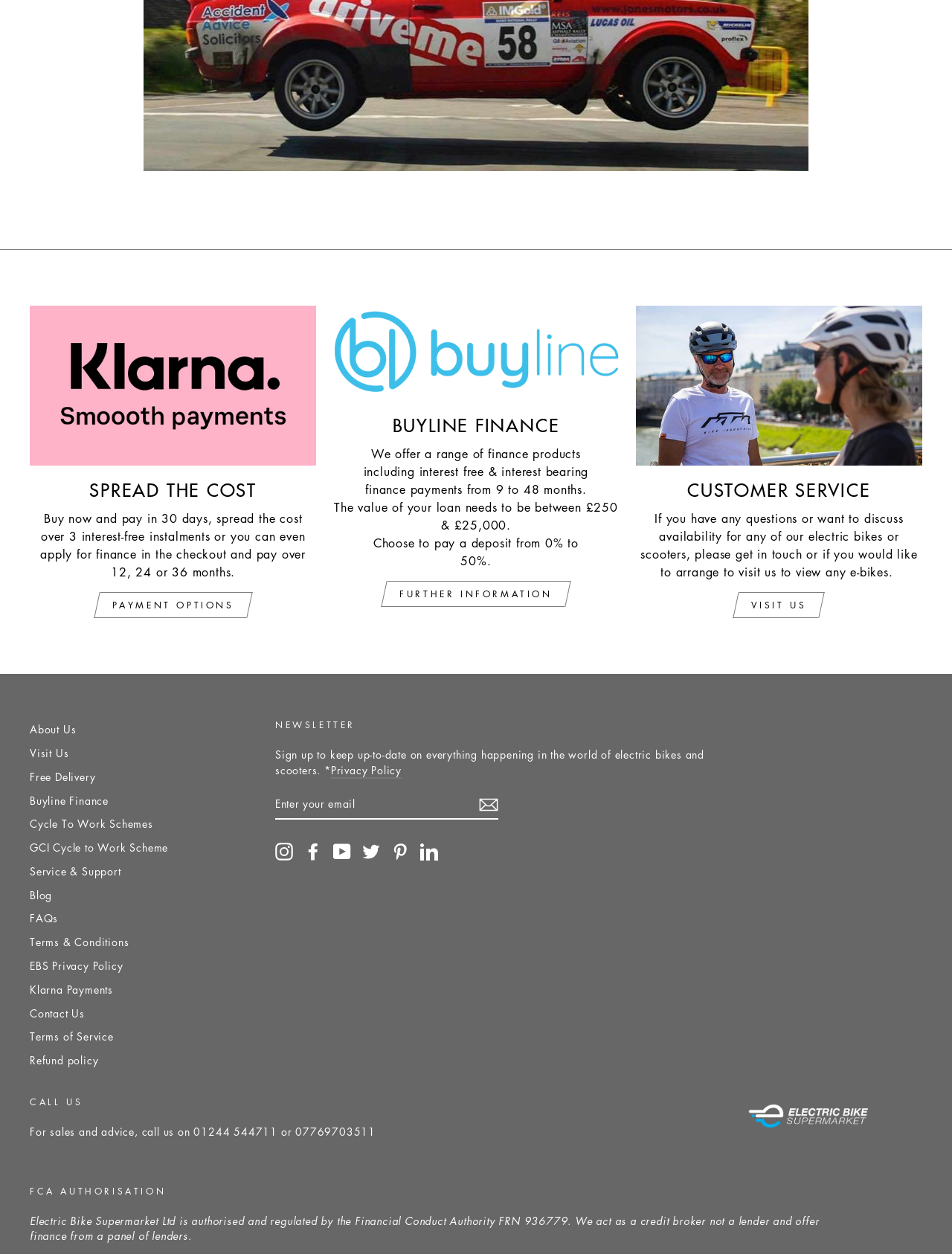Please determine the bounding box coordinates of the element to click in order to execute the following instruction: "Visit the store". The coordinates should be four float numbers between 0 and 1, specified as [left, top, right, bottom].

[0.777, 0.472, 0.86, 0.493]